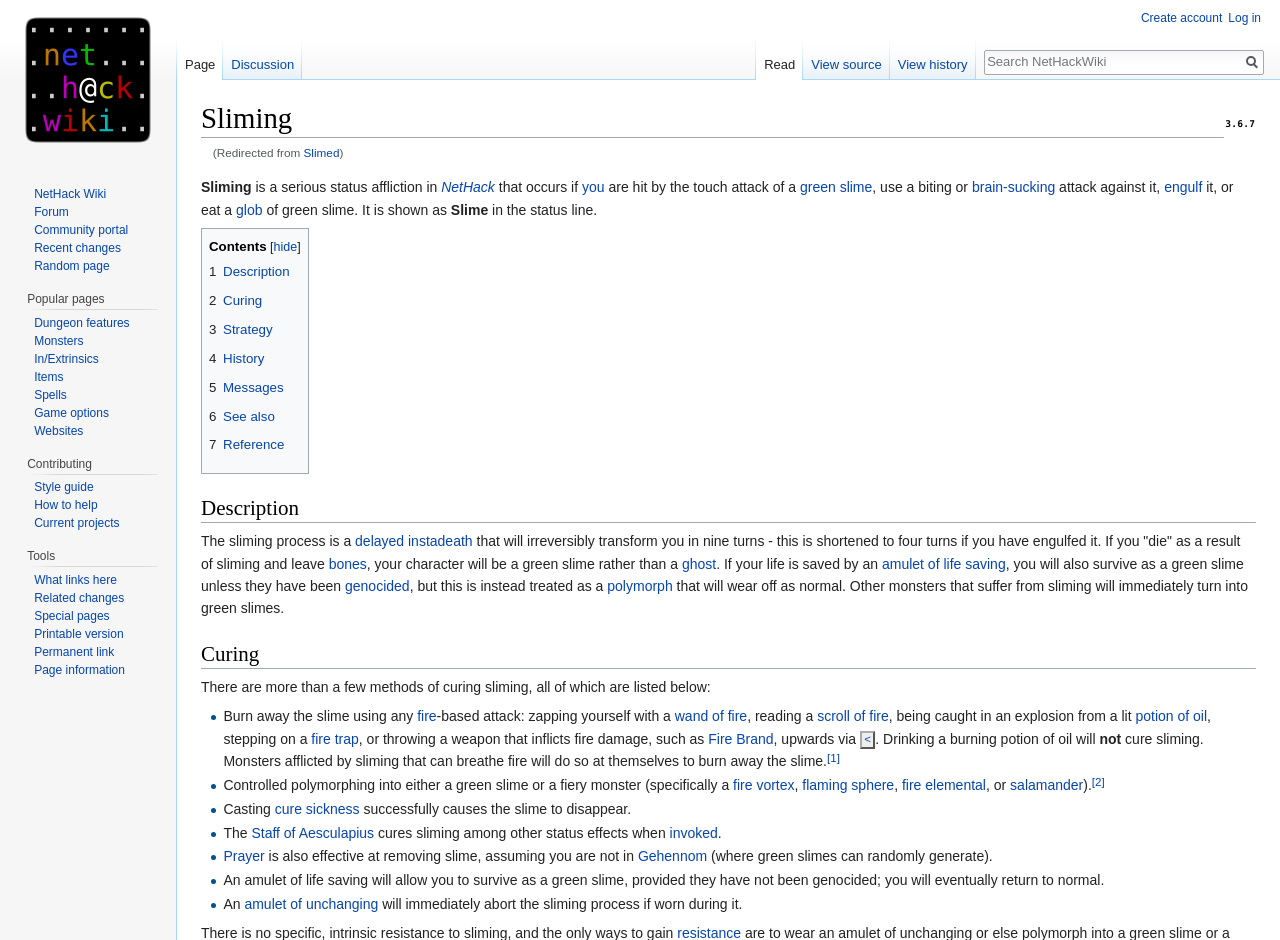Highlight the bounding box coordinates of the element you need to click to perform the following instruction: "Click the '1 Description' link."

[0.163, 0.278, 0.235, 0.3]